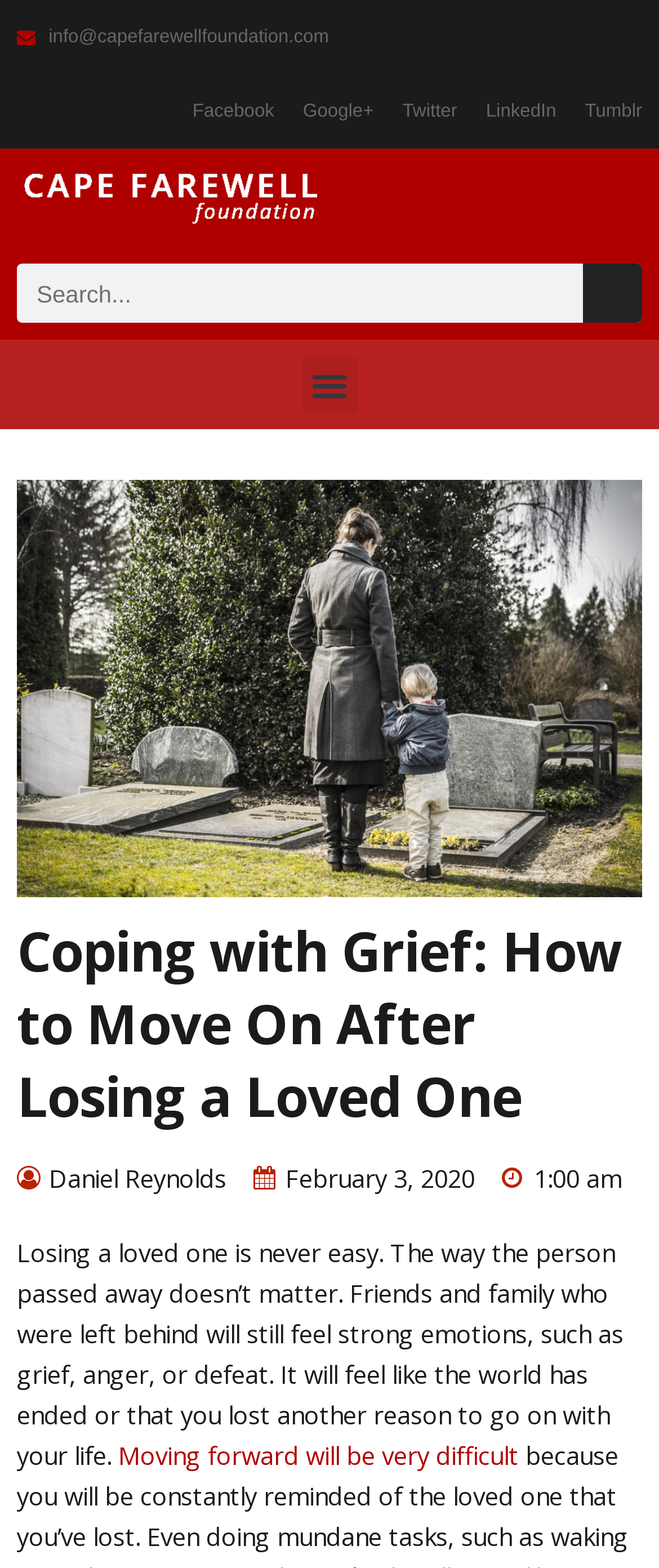Detail the various sections and features of the webpage.

The webpage is about coping with grief and moving forward after losing a loved one. At the top left corner, there is a logo of the Cape Farewell Foundation, accompanied by a search bar and a menu toggle button. On the top right corner, there are social media links to Facebook, Google+, Twitter, LinkedIn, and Tumblr.

Below the top section, there is a large image that takes up most of the width of the page, depicting a person visiting a cemetery. Above the image, there is a heading that reads "Coping with Grief: How to Move On After Losing a Loved One". 

Underneath the image, there is an article written by Daniel Reynolds, dated February 3, 2020, at 1:00 am. The article starts with a paragraph that describes the emotional pain of losing a loved one, and how it can feel like the world has ended. The text continues to discuss the difficulties of moving forward after a loss.

There is a link within the article that reads "Moving forward will be very difficult", which suggests that the article will explore the challenges of coping with grief and finding a way to move on. Overall, the webpage appears to be a blog post or article that provides guidance and support for individuals who have experienced the loss of a loved one.